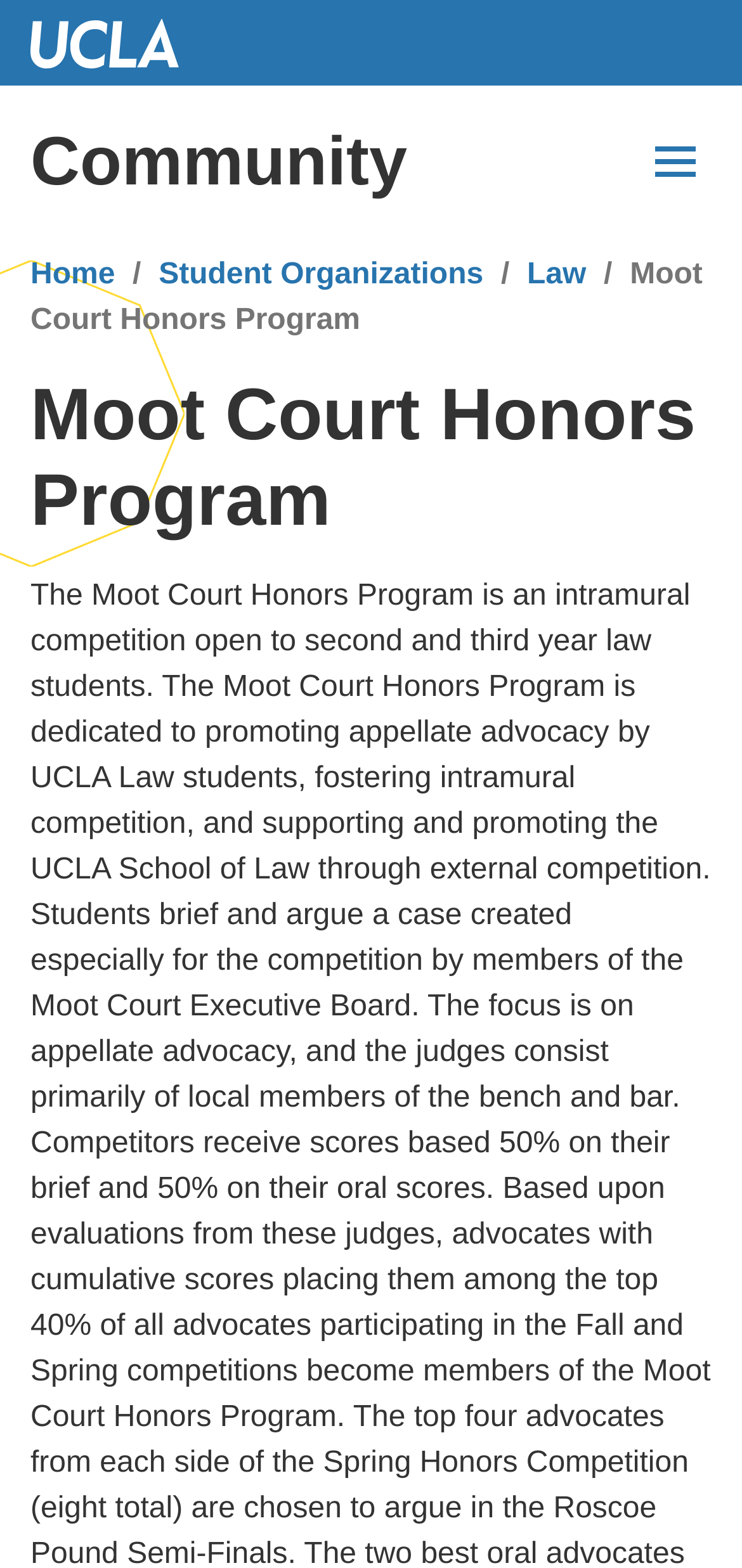How many links are in the breadcrumb navigation?
Please answer the question with a detailed response using the information from the screenshot.

I counted the number of links in the breadcrumb navigation section, which are 'Home', 'Student Organizations', 'Law', and 'Moot Court Honors Program'. Therefore, there are 4 links in total.